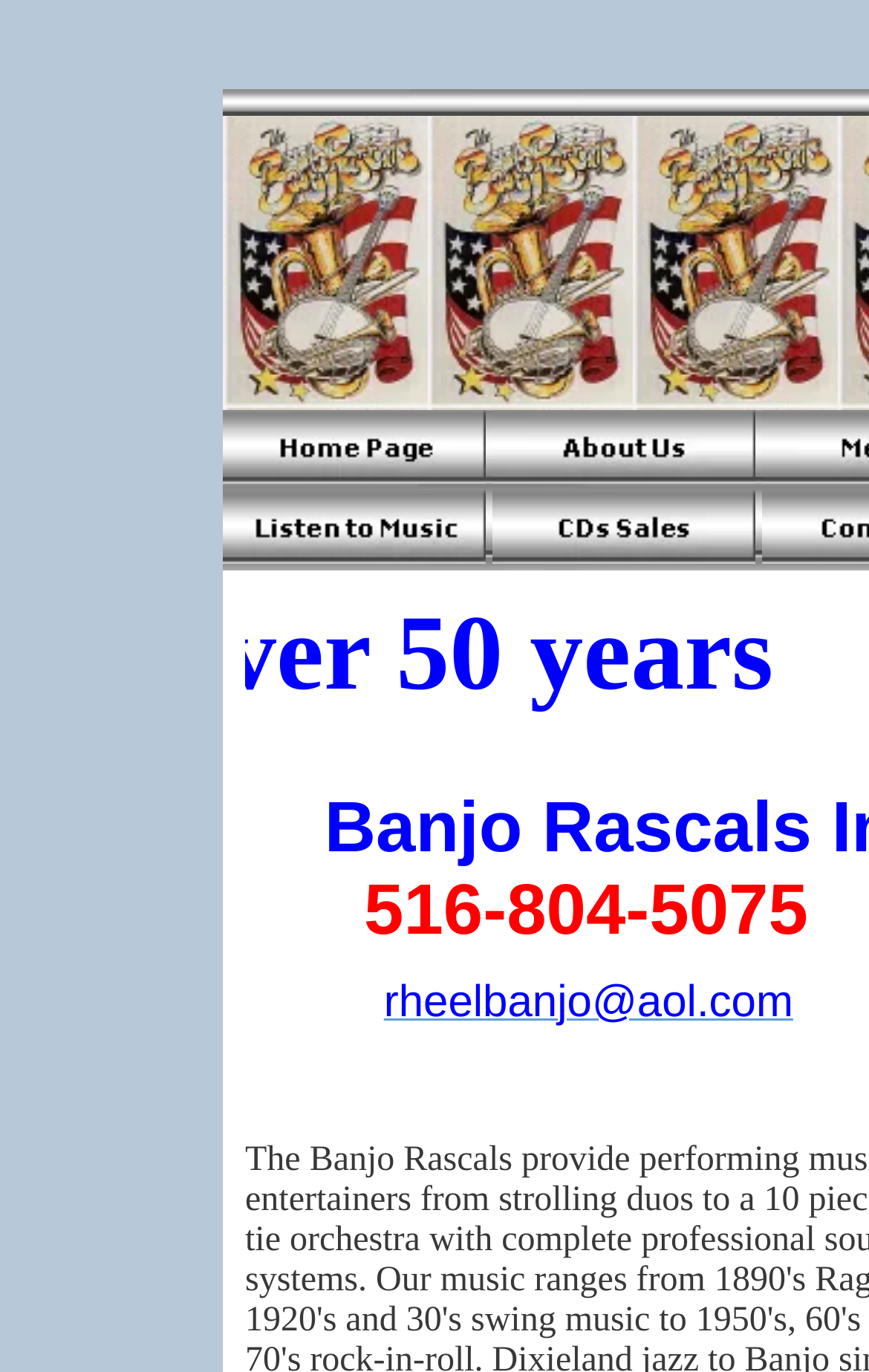Give a one-word or one-phrase response to the question:
How many images are there in the navigation menu?

4